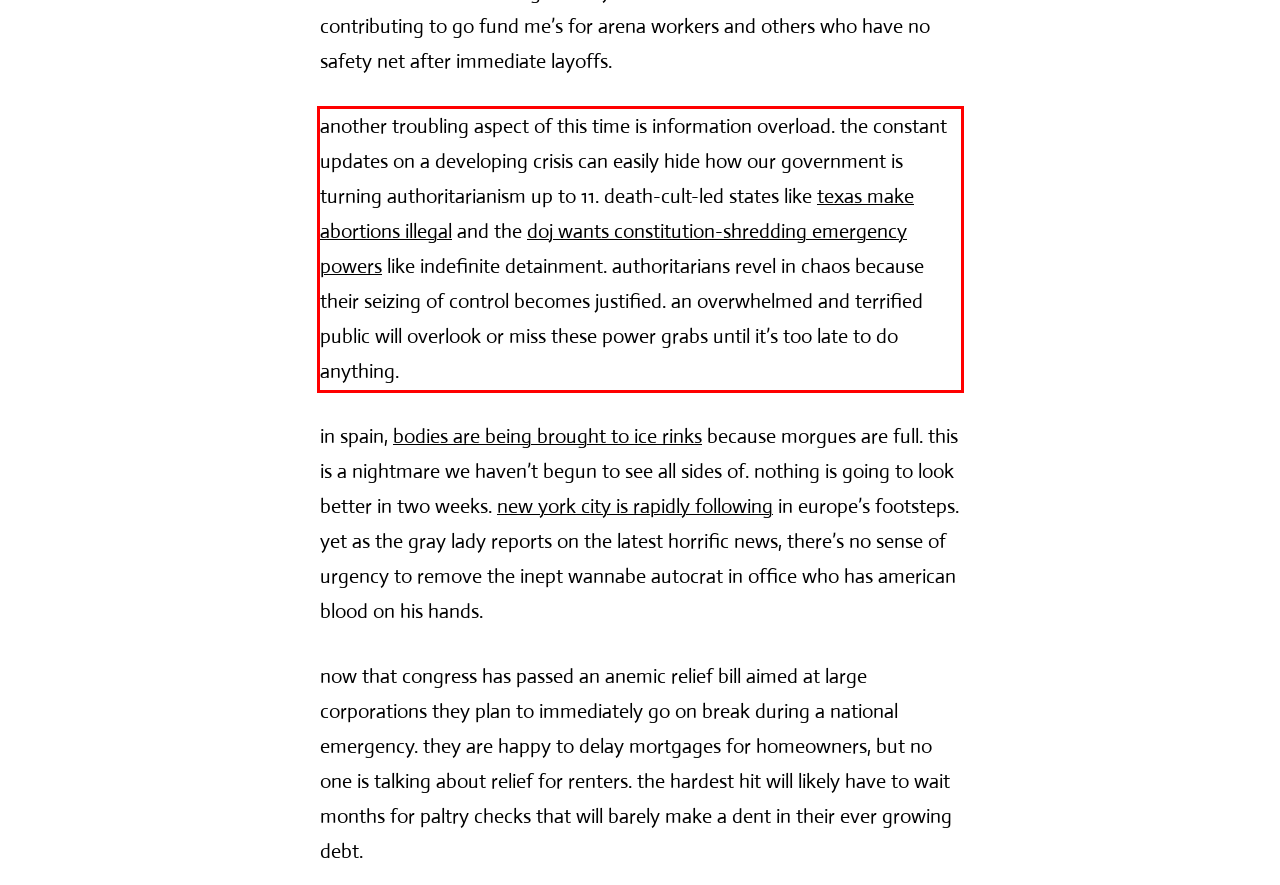Please extract the text content from the UI element enclosed by the red rectangle in the screenshot.

another troubling aspect of this time is information overload. the constant updates on a developing crisis can easily hide how our government is turning authoritarianism up to 11. death-cult-led states like texas make abortions illegal and the doj wants constitution-shredding emergency powers like indefinite detainment. authoritarians revel in chaos because their seizing of control becomes justified. an overwhelmed and terrified public will overlook or miss these power grabs until it’s too late to do anything.